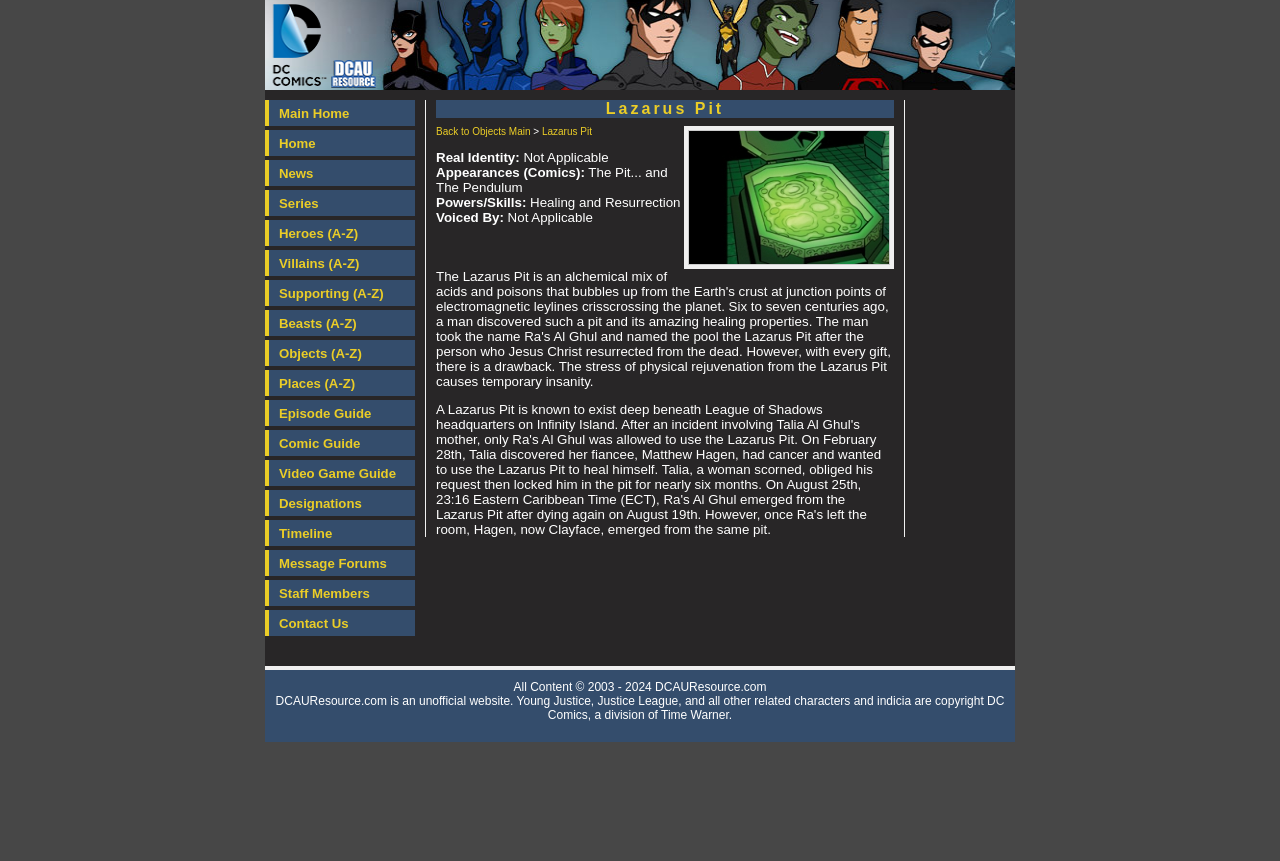What is the name of the object being described? From the image, respond with a single word or brief phrase.

Lazarus Pit